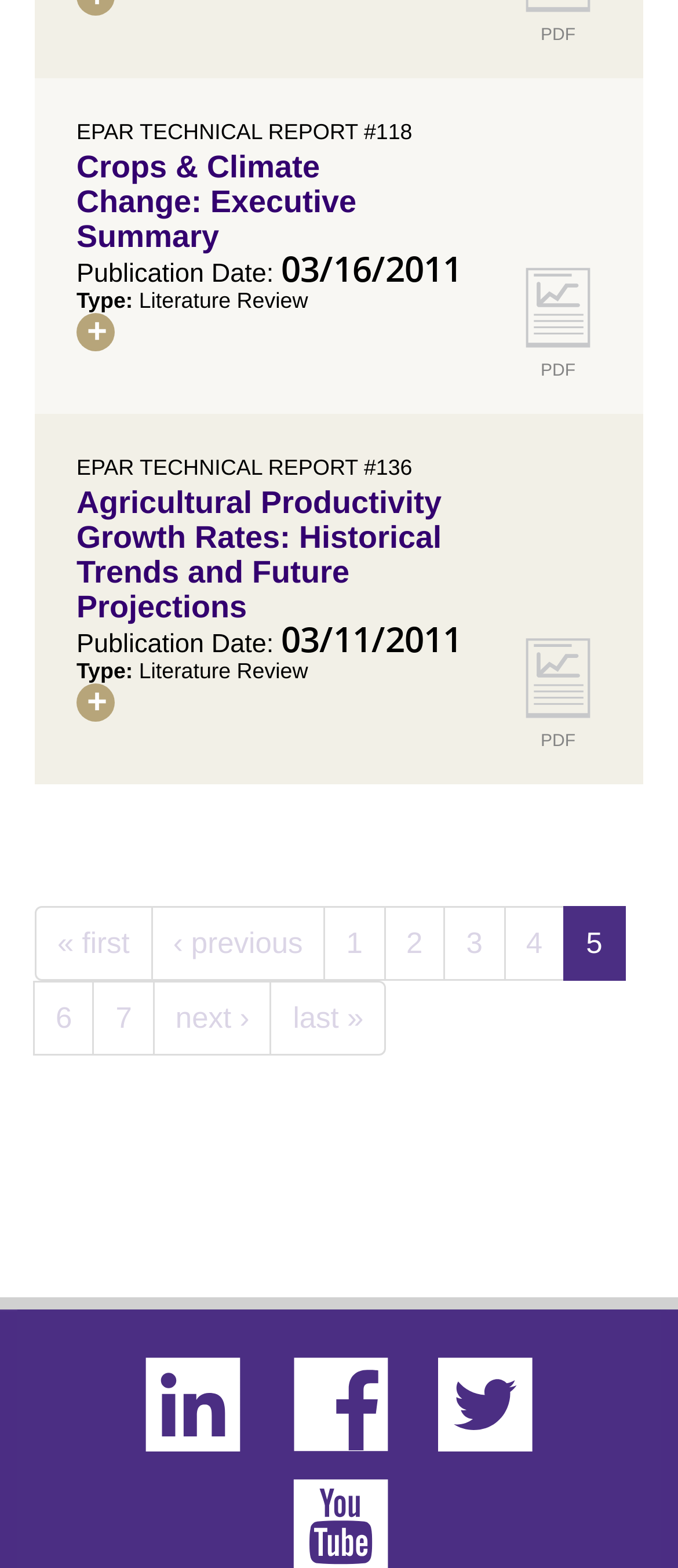Please specify the bounding box coordinates of the clickable section necessary to execute the following command: "Share on LinkedIn".

[0.212, 0.862, 0.417, 0.93]